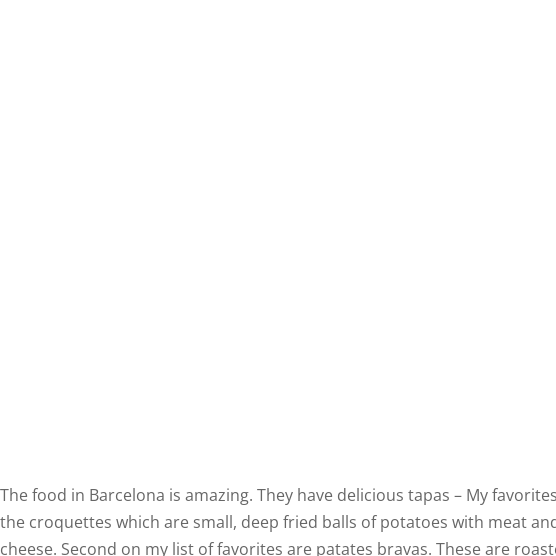Analyze the image and provide a detailed caption.

The image showcases Casa Milà, also known as La Pedrera, a famous building designed by the renowned architect Antoni Gaudí in Barcelona, Spain. Known for its unique wavy stone facade and whimsical roof, Casa Milà is a prime example of modernist architecture. The structure features intricate details that reflect Gaudí's imaginative style, and it stands as a testament to his innovative approach to design. Visitors are drawn to its stunning exterior and its artistic significance within the context of Barcelona’s architectural landscape. This image is part of a discussion about other notable Gaudí houses in the city, highlighting the rich cultural and artistic heritage of Barcelona, including its delightful culinary scene that complements the architectural beauty.